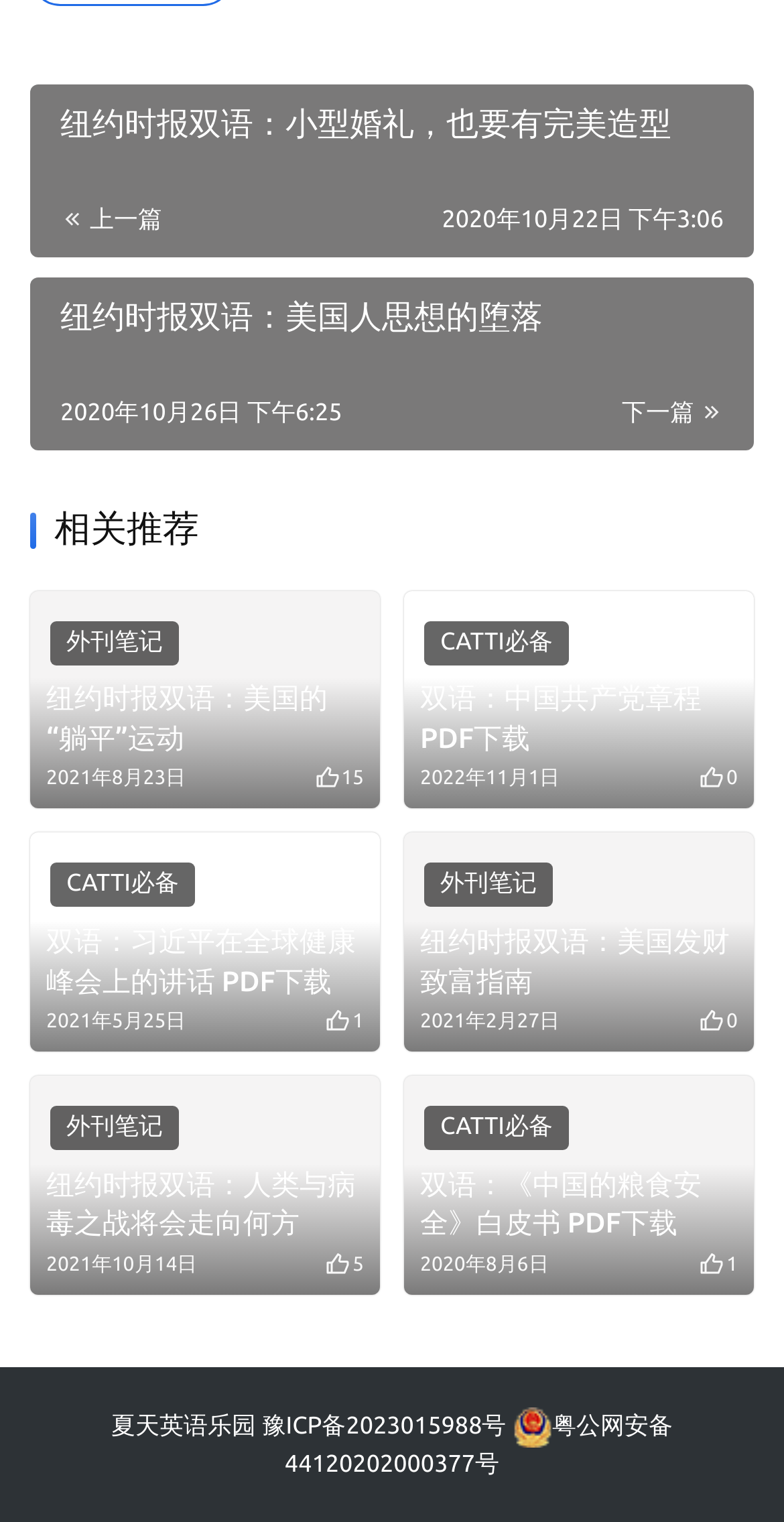Answer the following query concisely with a single word or phrase:
How many likes does the third recommended article have?

点赞数